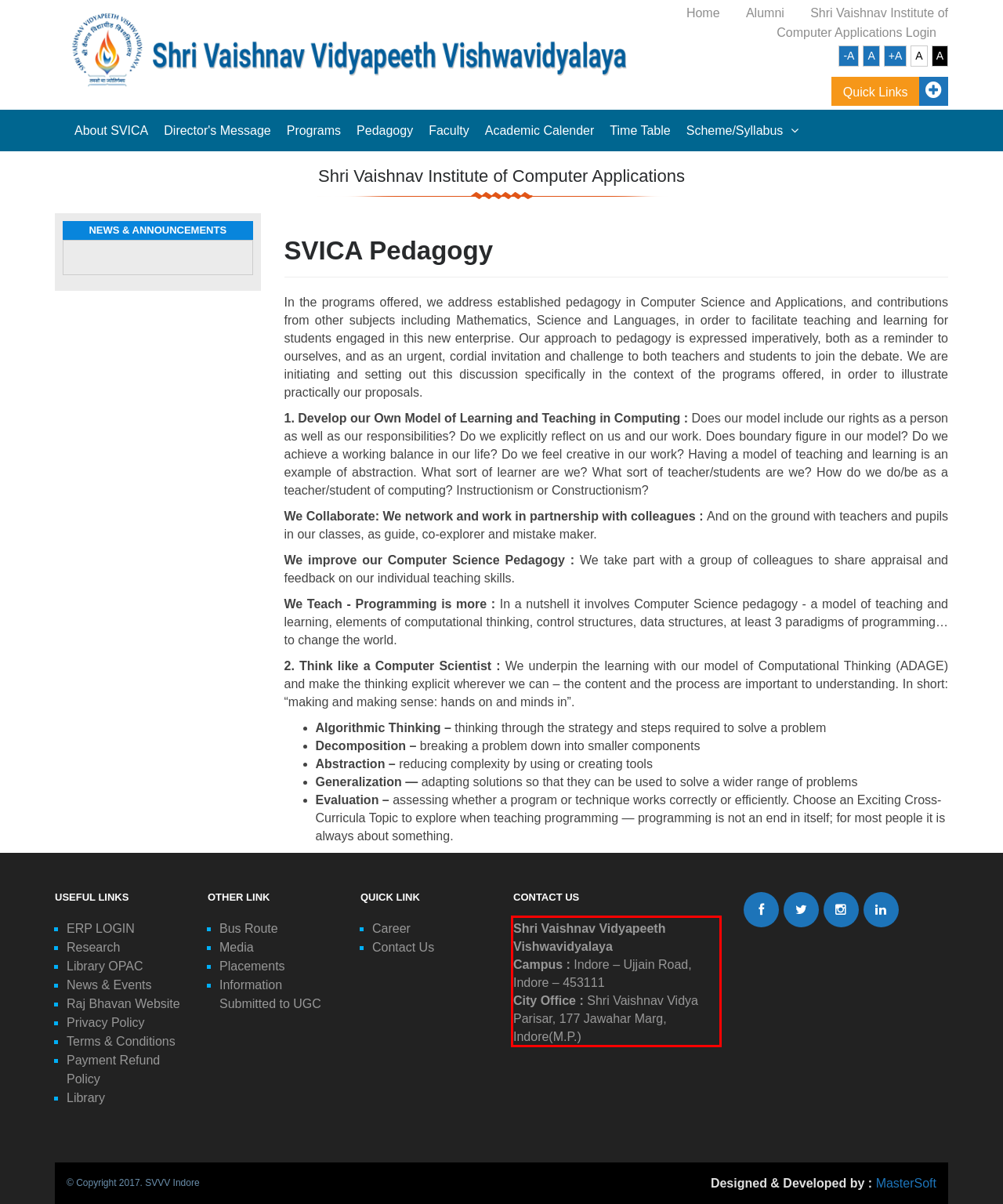The screenshot you have been given contains a UI element surrounded by a red rectangle. Use OCR to read and extract the text inside this red rectangle.

Shri Vaishnav Vidyapeeth Vishwavidyalaya Campus : Indore – Ujjain Road, Indore – 453111 City Office : Shri Vaishnav Vidya Parisar, 177 Jawahar Marg, Indore(M.P.)